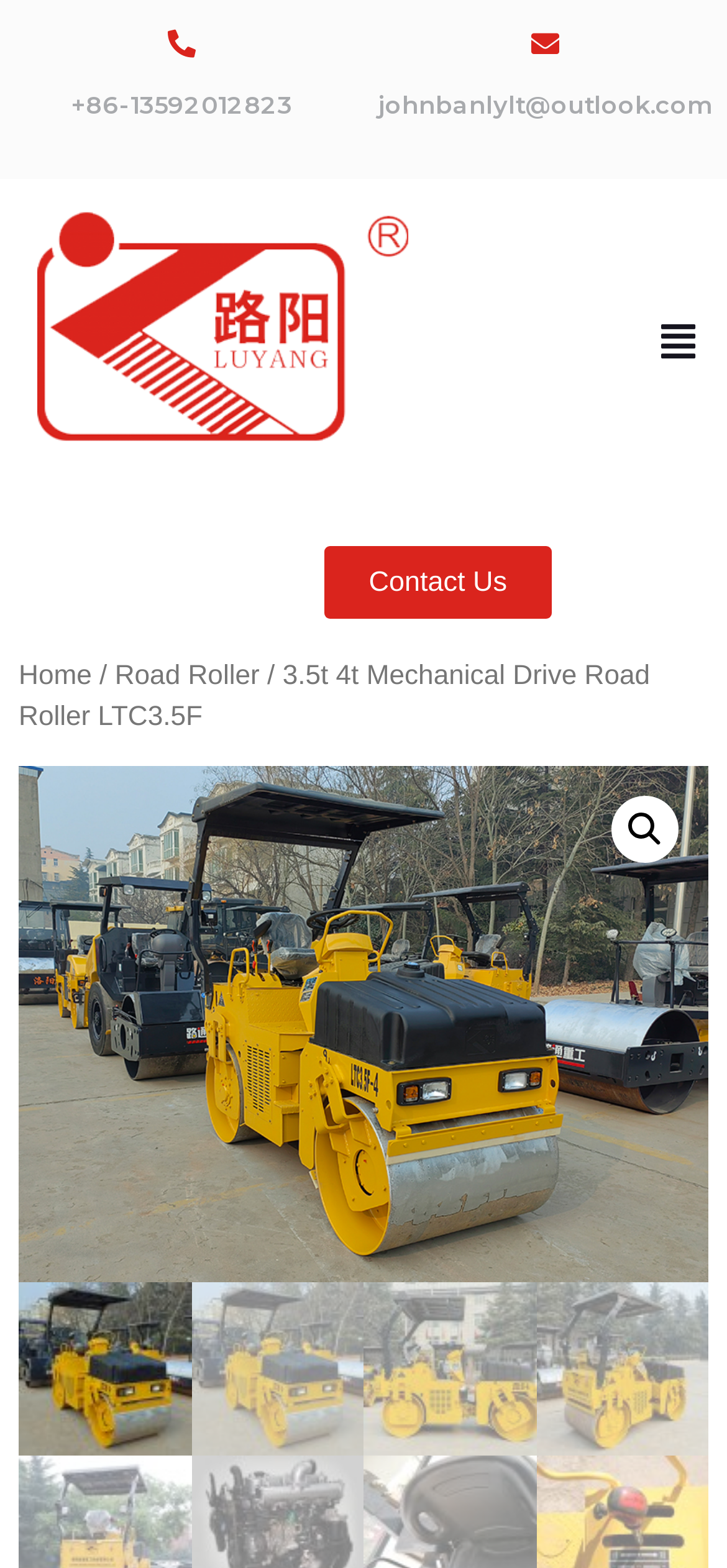Highlight the bounding box coordinates of the element you need to click to perform the following instruction: "Send an email to the company."

[0.519, 0.057, 0.981, 0.076]